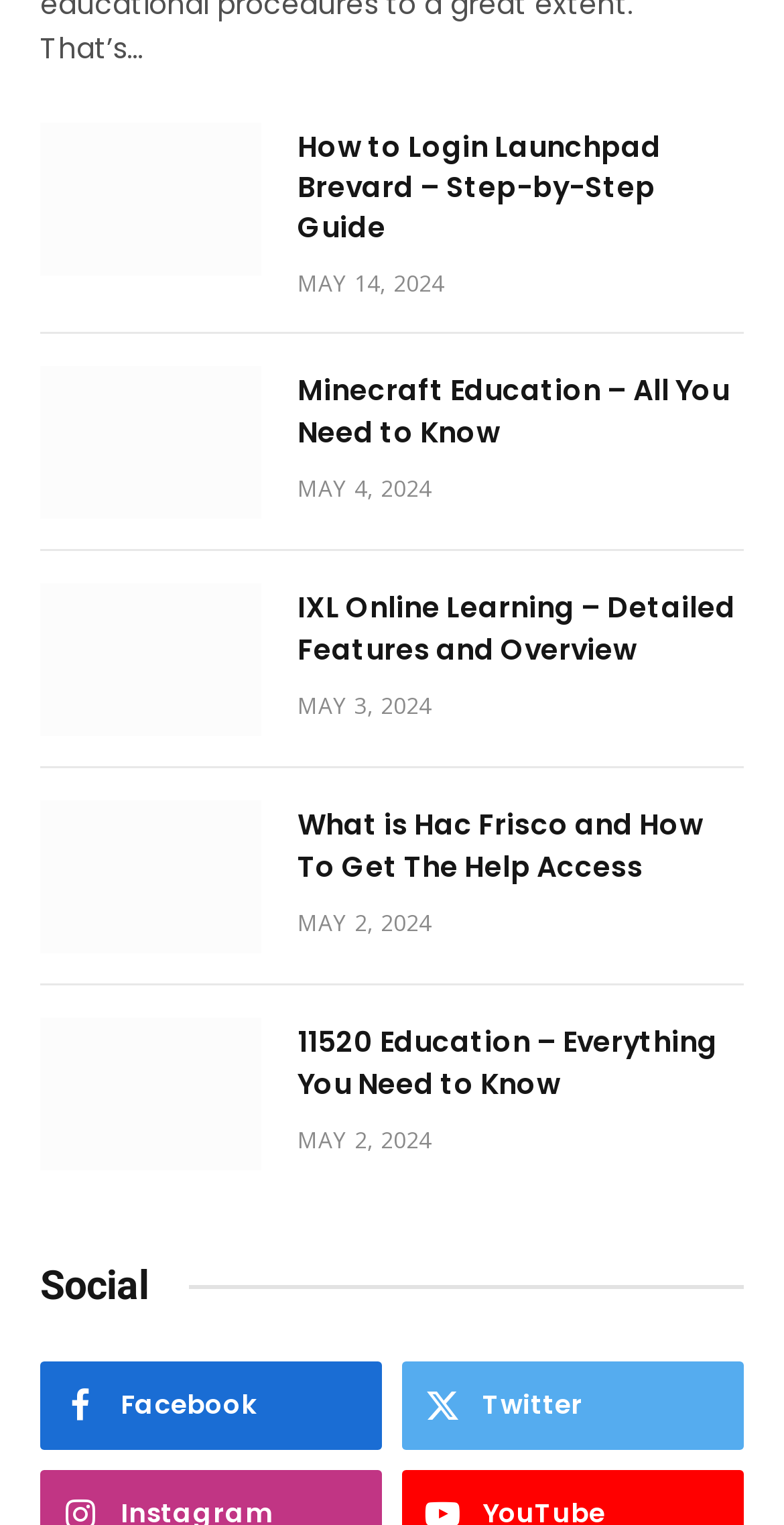Determine the bounding box coordinates for the element that should be clicked to follow this instruction: "Read the 'IXL Online Learning' heading". The coordinates should be given as four float numbers between 0 and 1, in the format [left, top, right, bottom].

[0.379, 0.386, 0.949, 0.438]